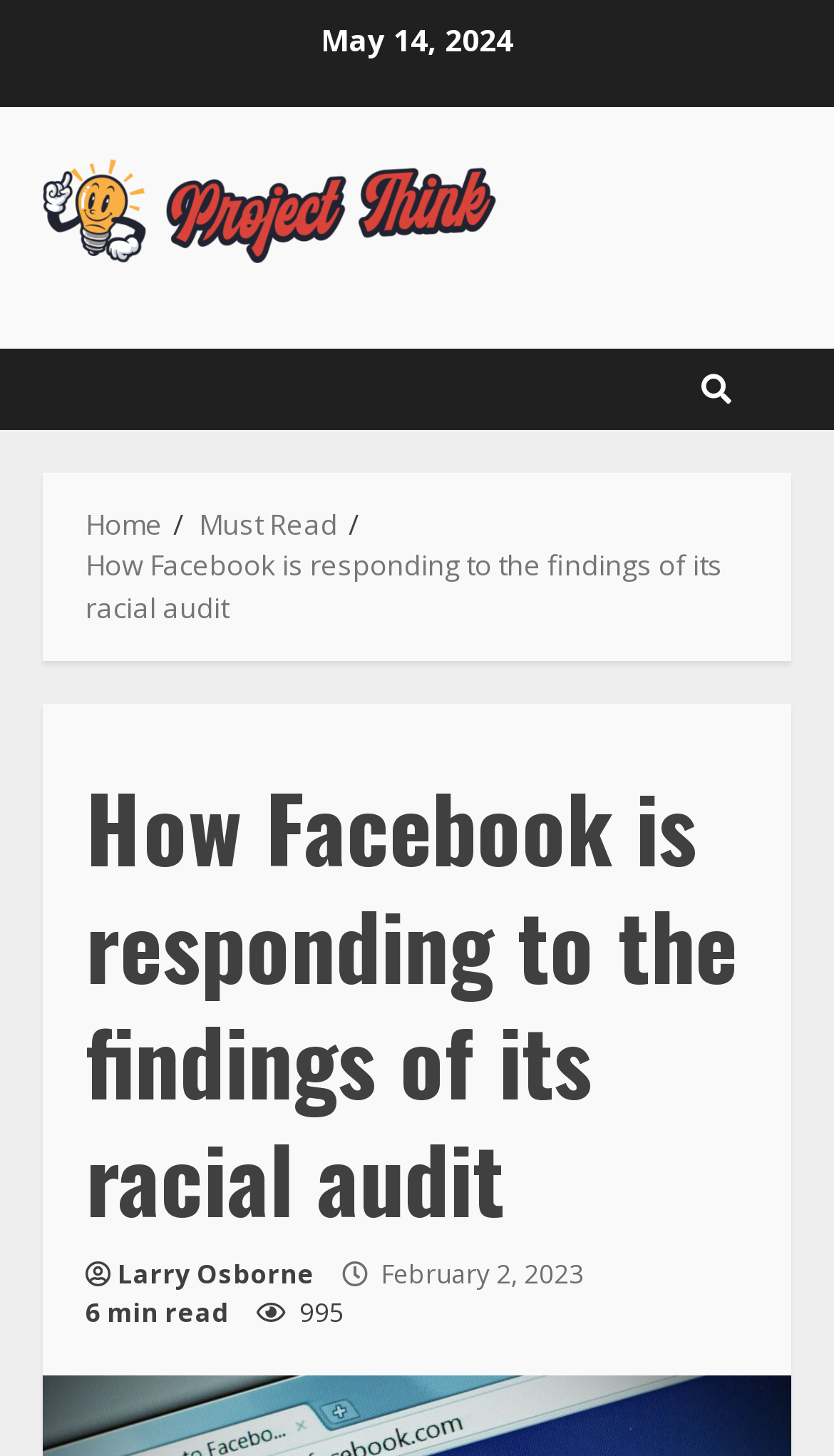Answer the following query concisely with a single word or phrase:
What is the name of the project mentioned in the article?

Project Rethink